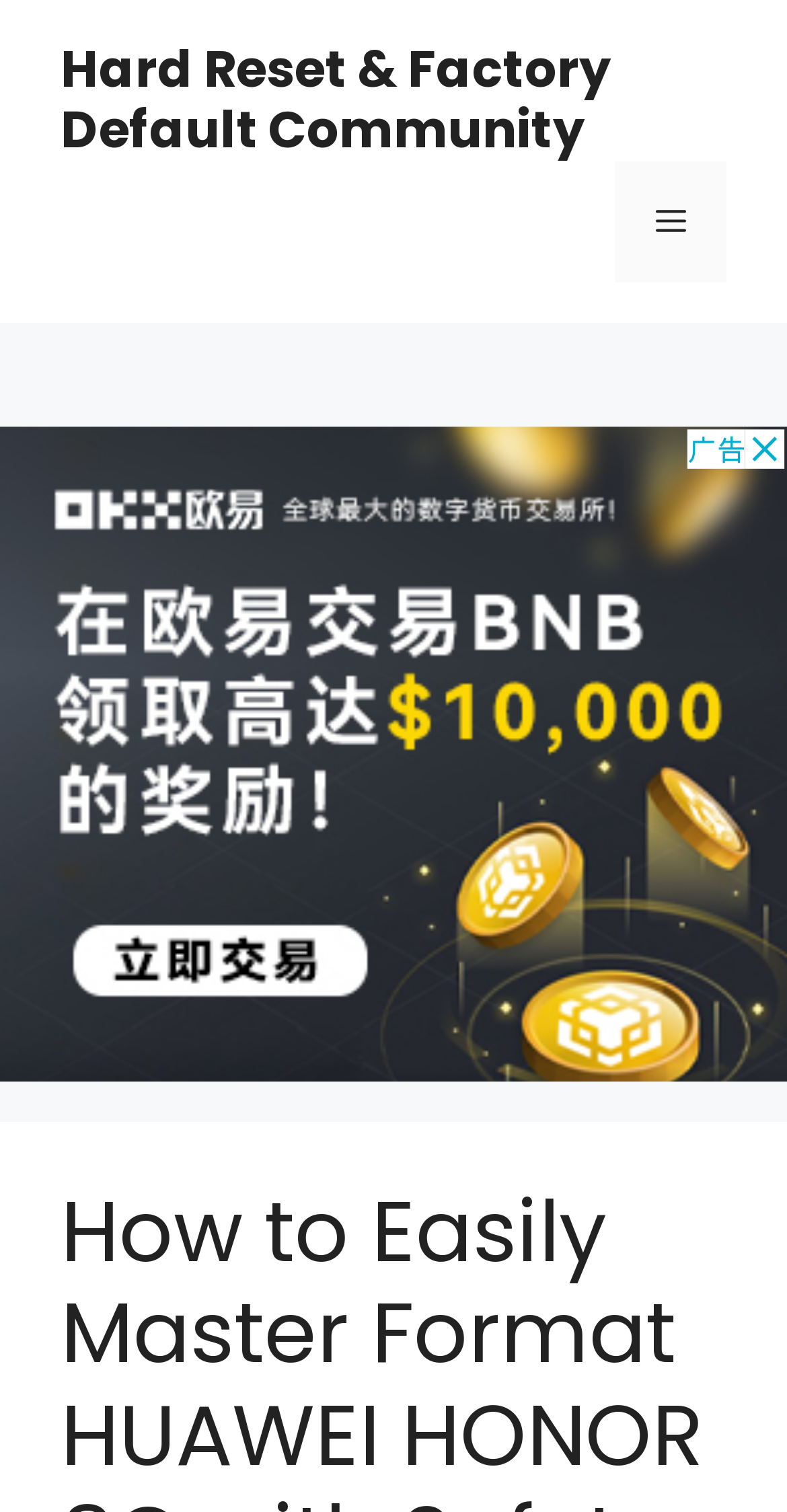Given the description of the UI element: "Planning Tips", predict the bounding box coordinates in the form of [left, top, right, bottom], with each value being a float between 0 and 1.

None